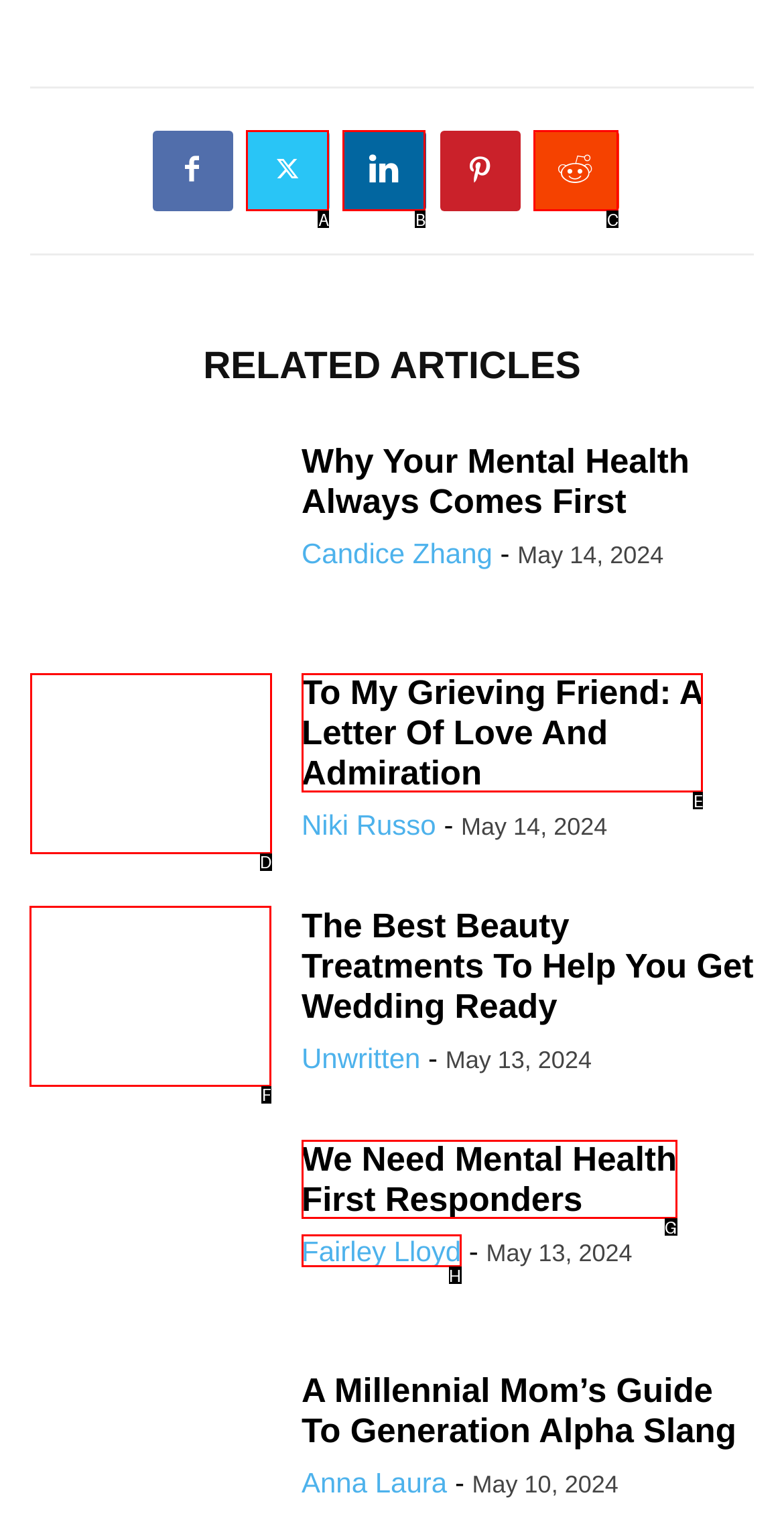Which lettered option should be clicked to perform the following task: Read the article 'The Best Beauty Treatments To Help You Get Wedding Ready'
Respond with the letter of the appropriate option.

F